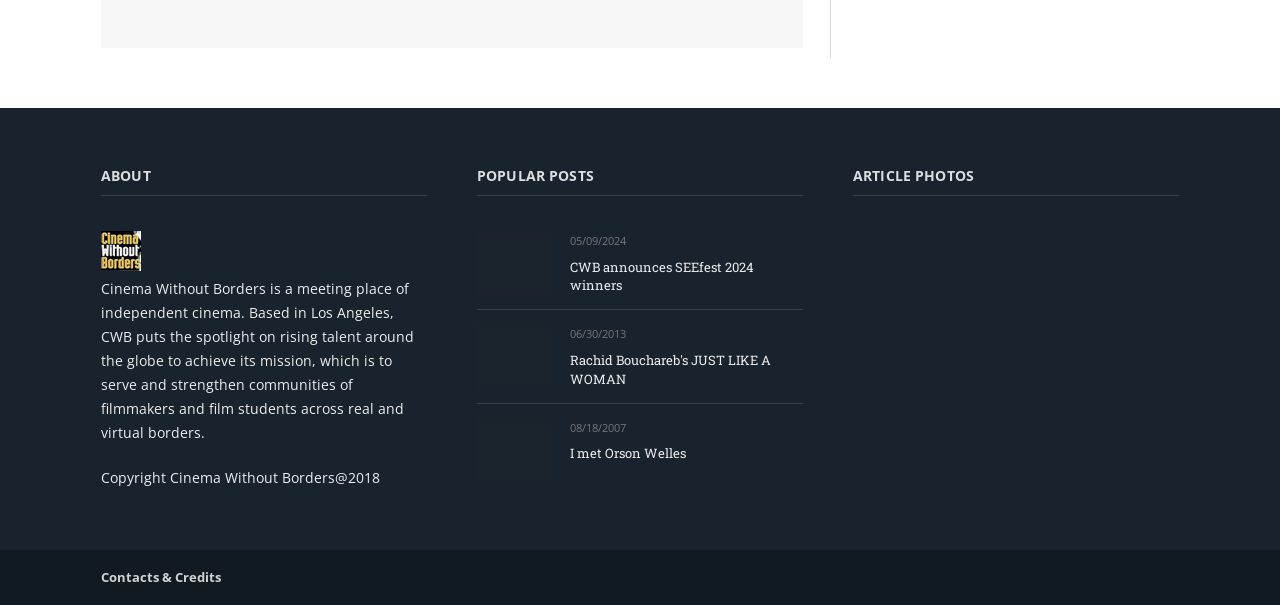Determine the bounding box for the UI element that matches this description: "CWB announces SEEfest 2024 winners".

[0.445, 0.426, 0.627, 0.487]